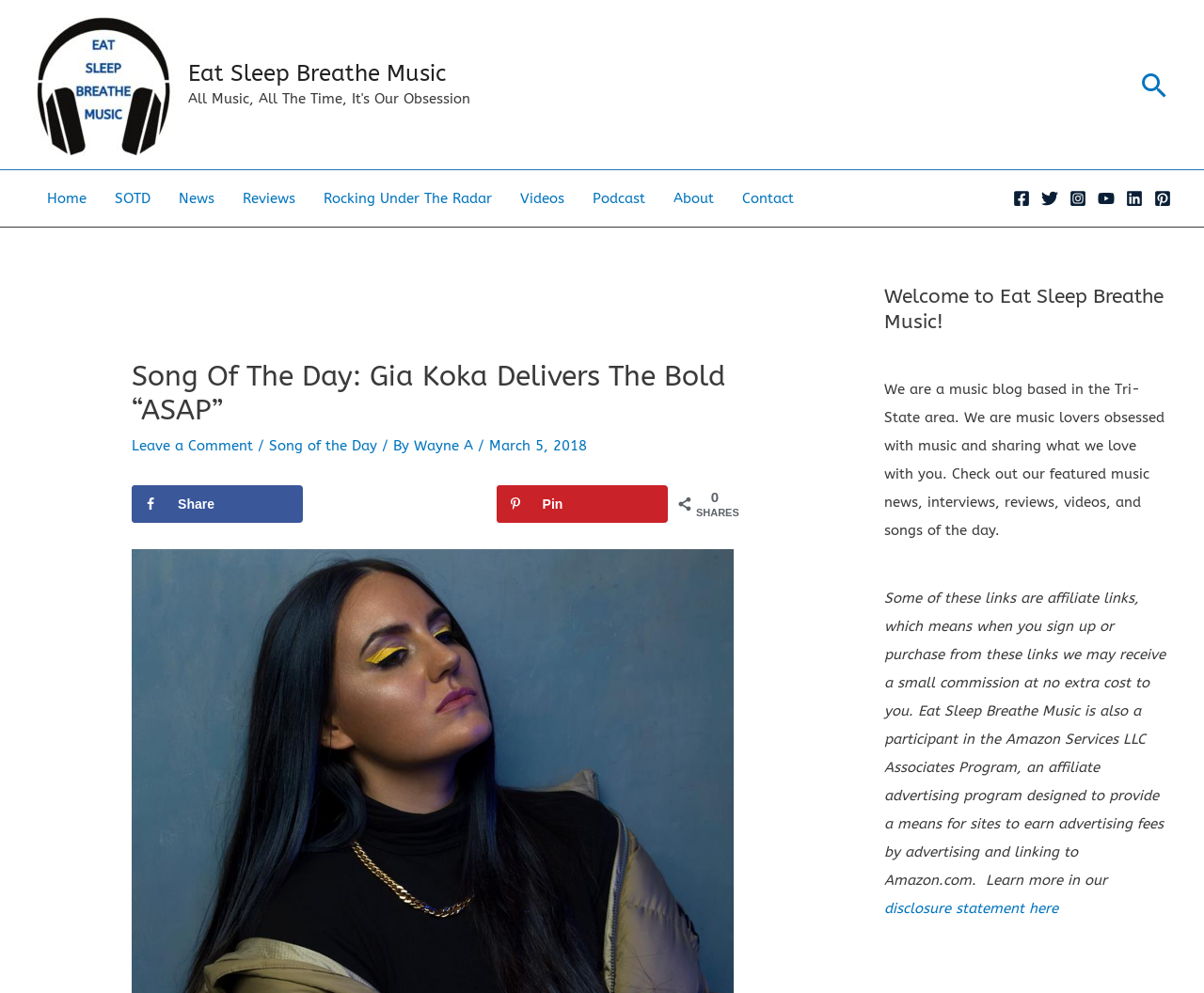Given the element description disclosure statement here, predict the bounding box coordinates for the UI element in the webpage screenshot. The format should be (top-left x, top-left y, bottom-right x, bottom-right y), and the values should be between 0 and 1.

[0.734, 0.906, 0.879, 0.923]